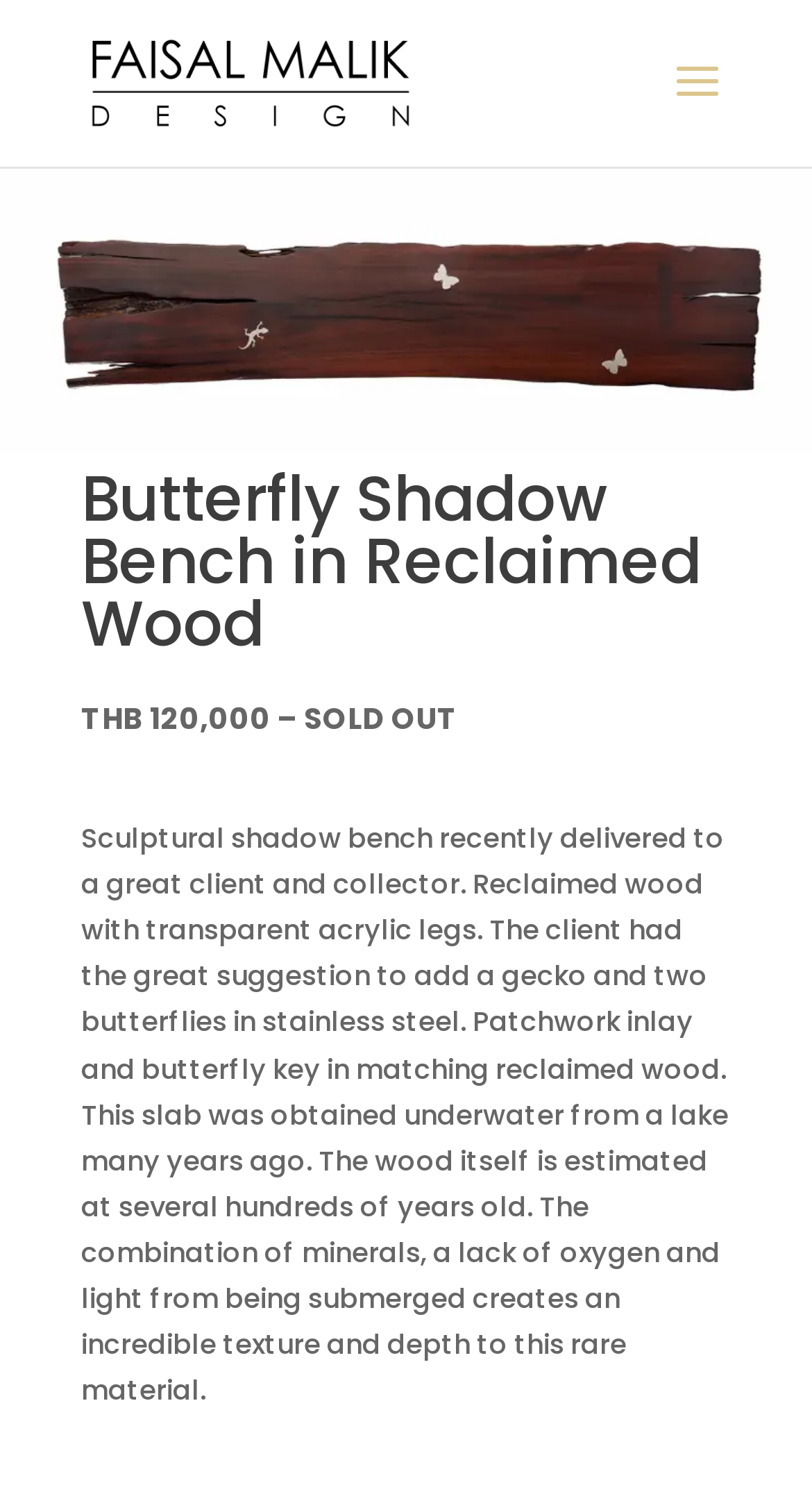How old is the wood used in the Butterfly Shadow Bench?
Give a one-word or short phrase answer based on the image.

Several hundreds of years old